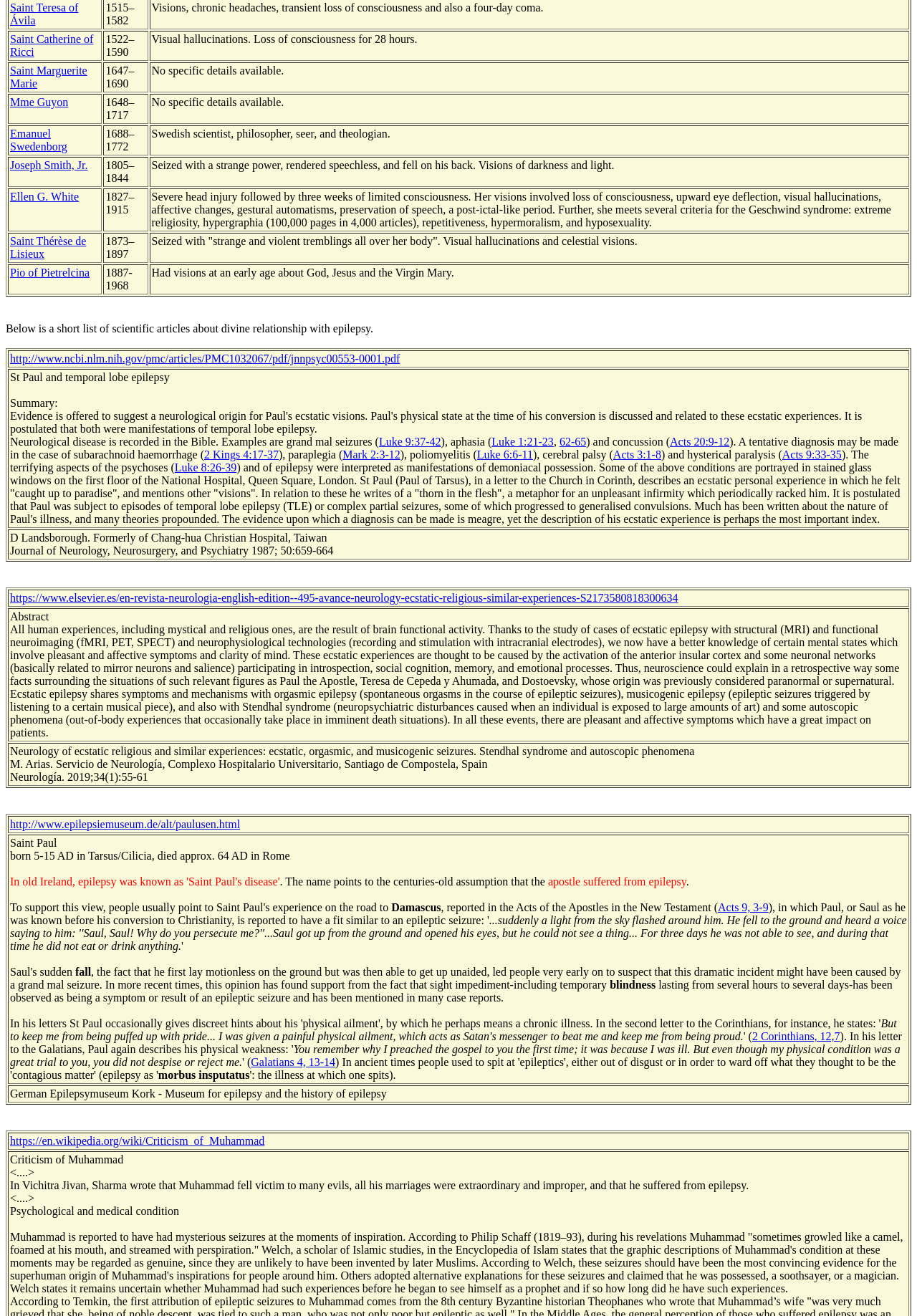Using the given element description, provide the bounding box coordinates (top-left x, top-left y, bottom-right x, bottom-right y) for the corresponding UI element in the screenshot: 2 Kings 4:17-37

[0.223, 0.341, 0.304, 0.35]